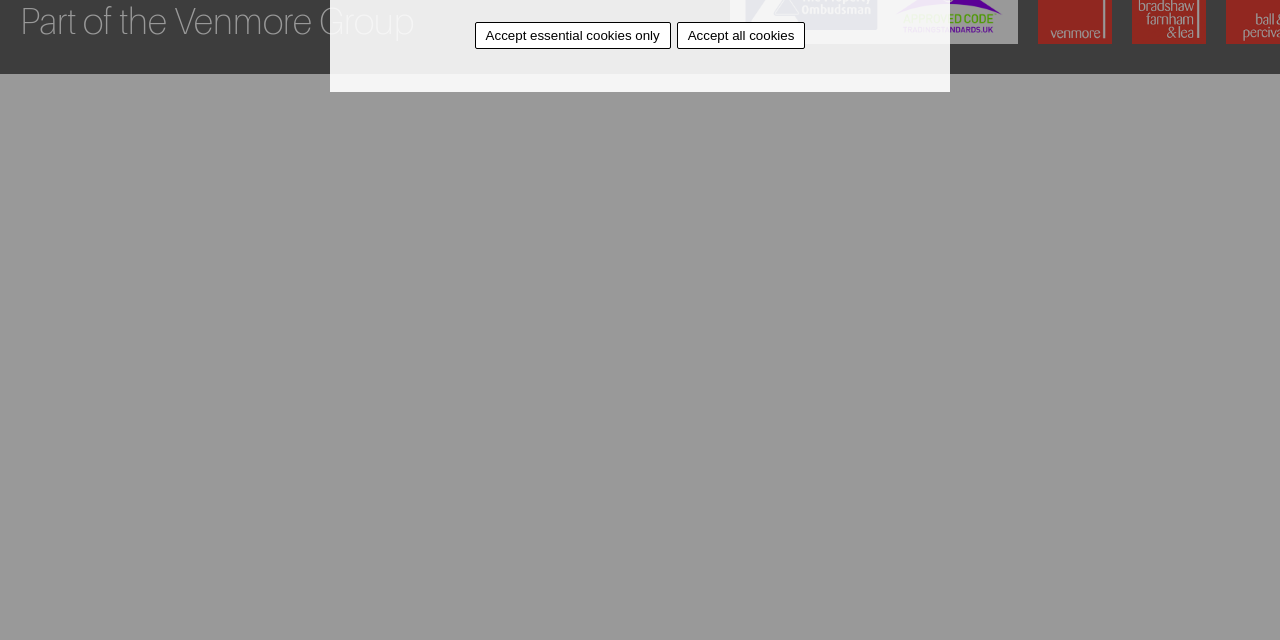Identify the bounding box for the described UI element: "Accept essential cookies only".

[0.371, 0.034, 0.524, 0.076]